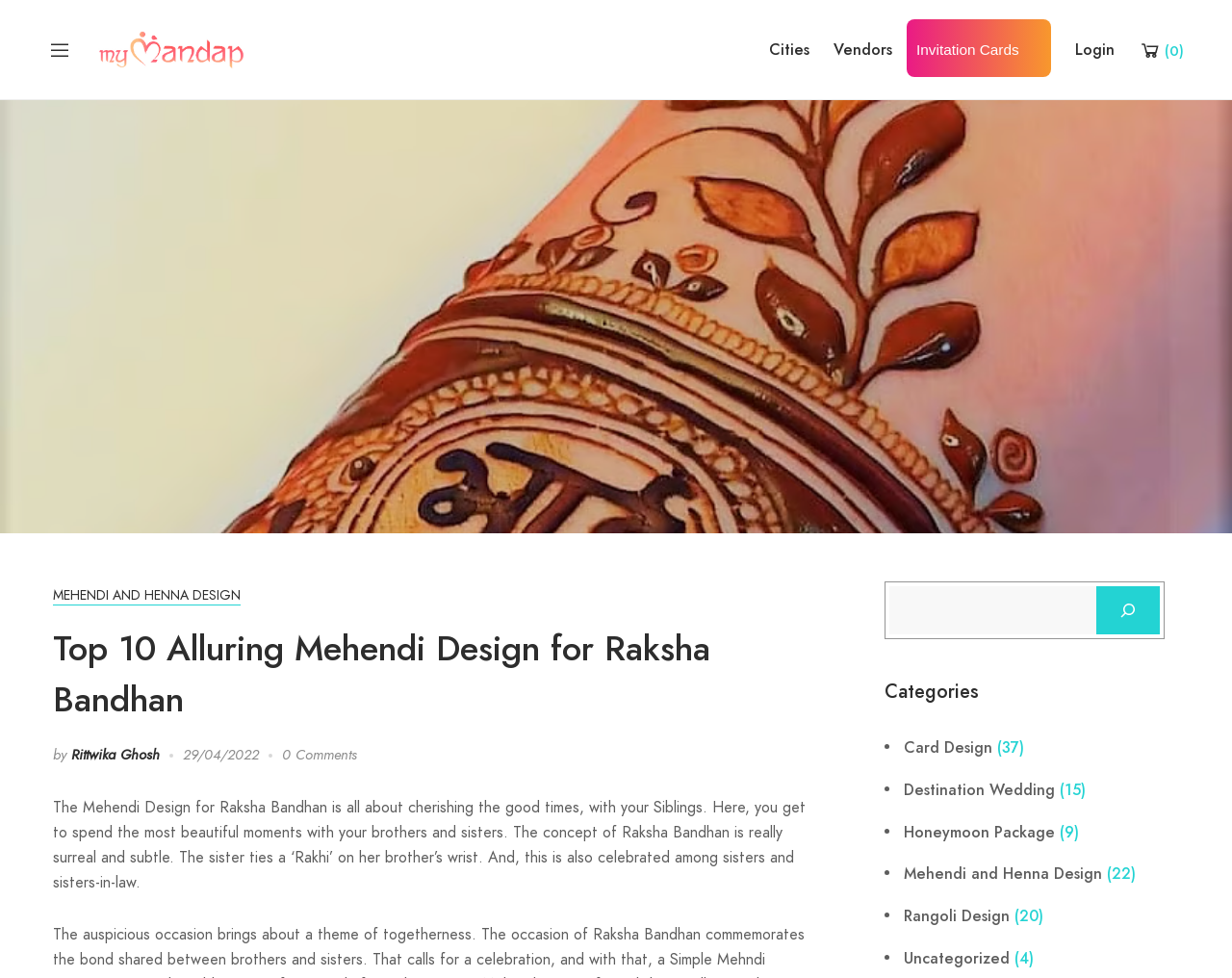How many categories are listed?
Answer the question with as much detail as possible.

I found the number of categories by counting the links under the 'Categories' heading. There are 6 links: 'Card Design', 'Destination Wedding', 'Honeymoon Package', 'Mehendi and Henna Design', 'Rangoli Design', and 'Uncategorized'.